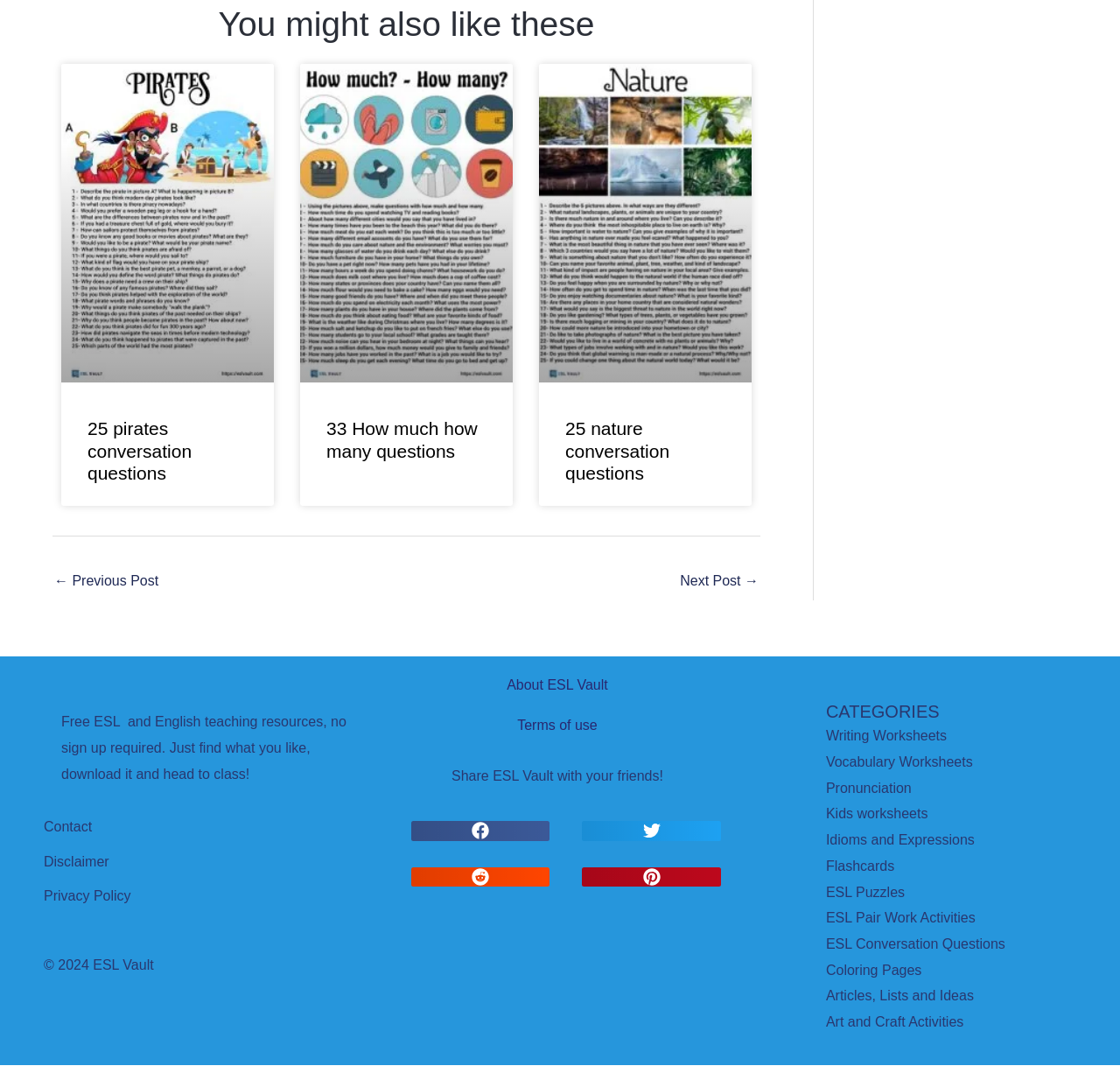Provide a short, one-word or phrase answer to the question below:
What is the theme of the first article on the webpage?

Pirates